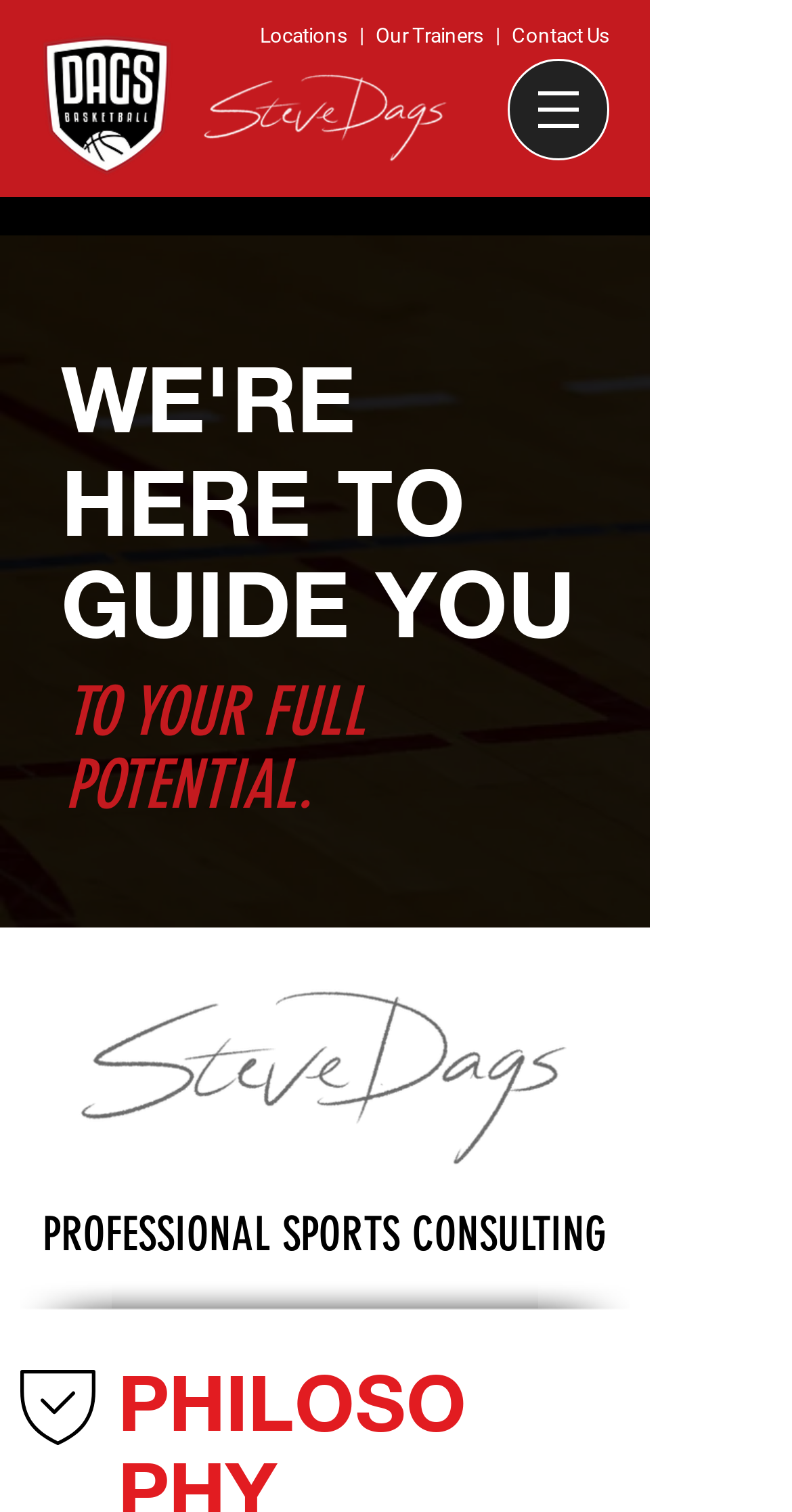Provide a one-word or short-phrase answer to the question:
What is the text of the second heading?

TO YOUR FULL POTENTIAL.